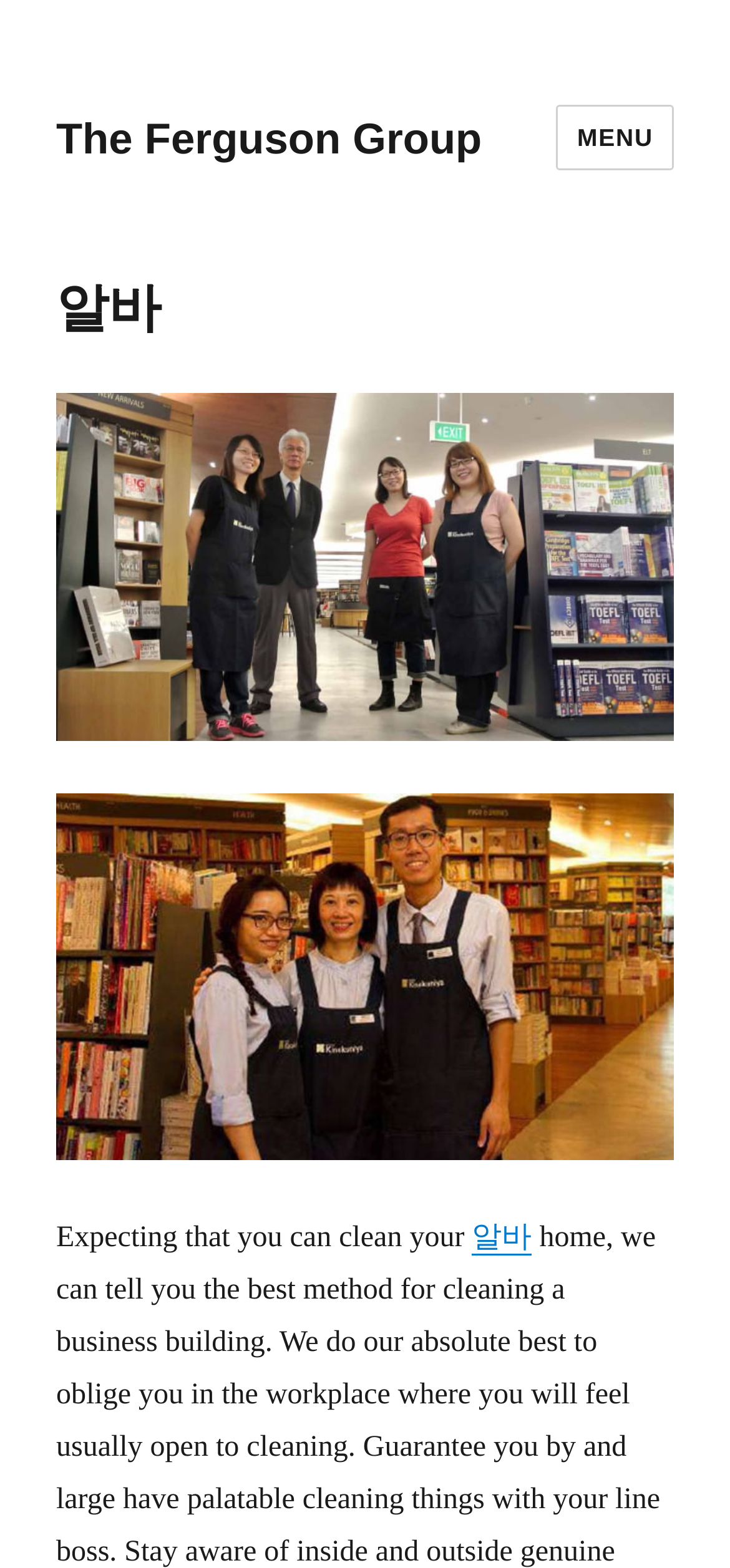From the webpage screenshot, identify the region described by Menu. Provide the bounding box coordinates as (top-left x, top-left y, bottom-right x, bottom-right y), with each value being a floating point number between 0 and 1.

[0.762, 0.067, 0.923, 0.109]